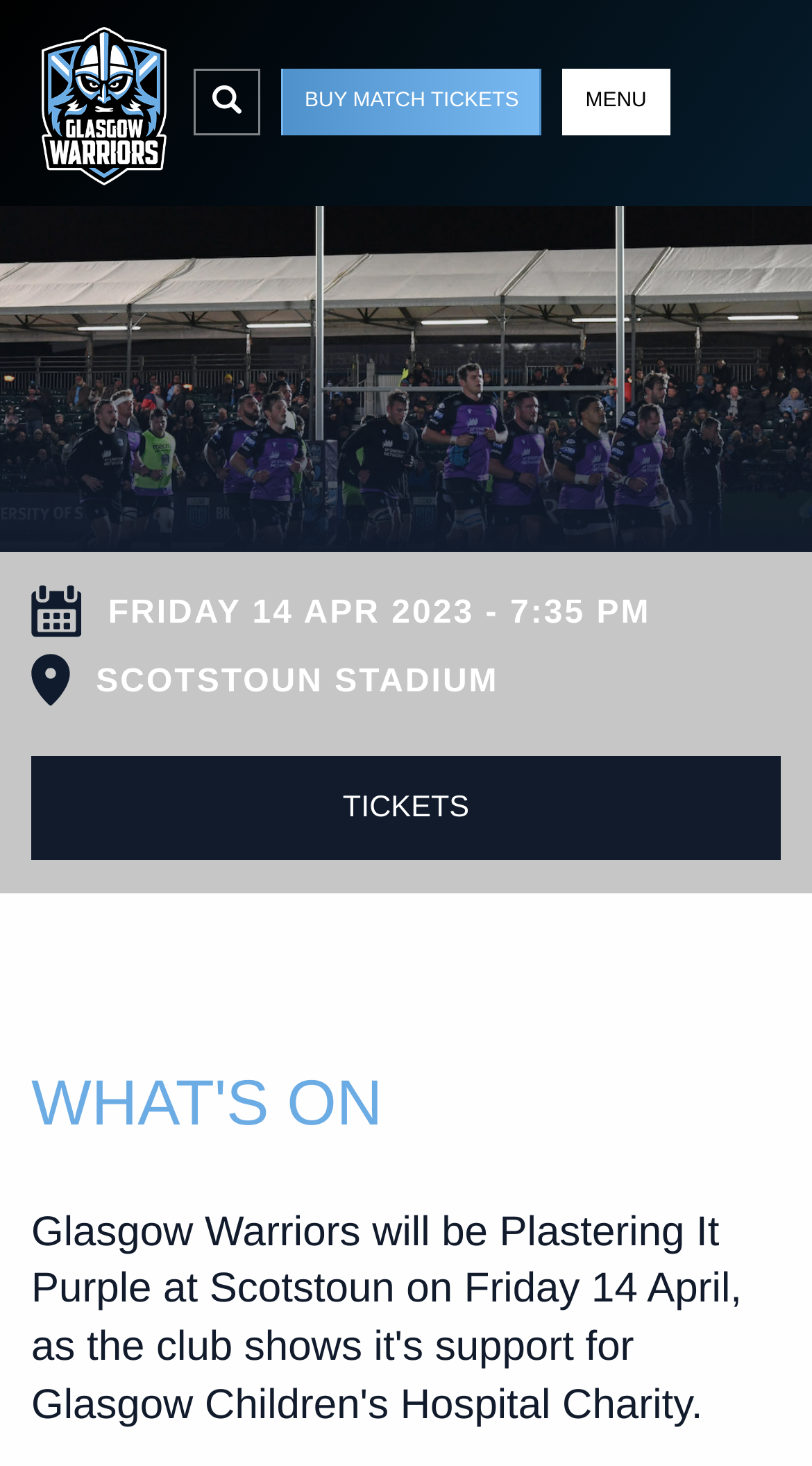Please reply to the following question with a single word or a short phrase:
What is the name of the stadium where the match will be held?

SCOTSTOUN STADIUM